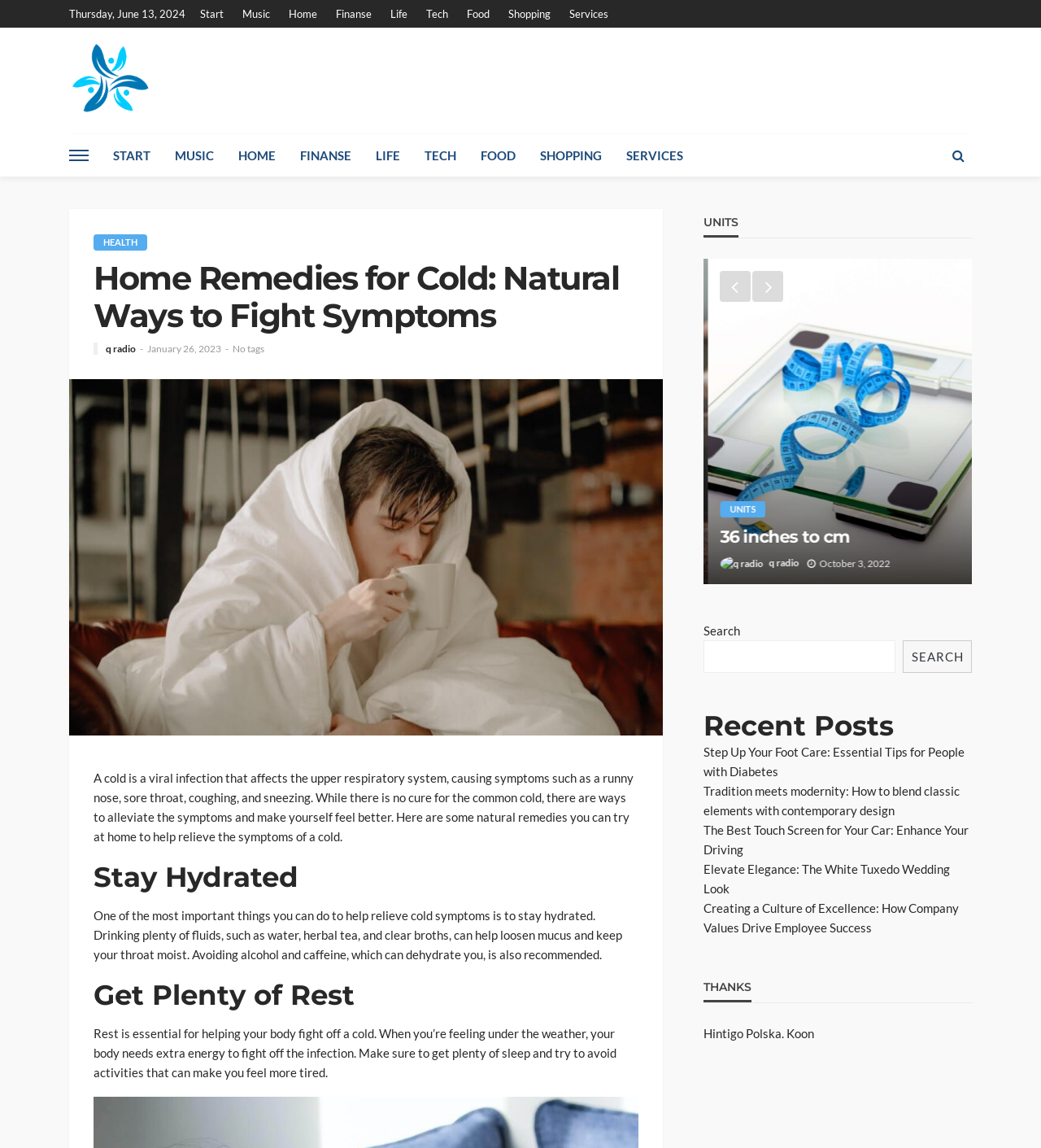Identify the bounding box coordinates of the area that should be clicked in order to complete the given instruction: "Click on the 'UNITS' link". The bounding box coordinates should be four float numbers between 0 and 1, i.e., [left, top, right, bottom].

[0.676, 0.182, 0.709, 0.207]